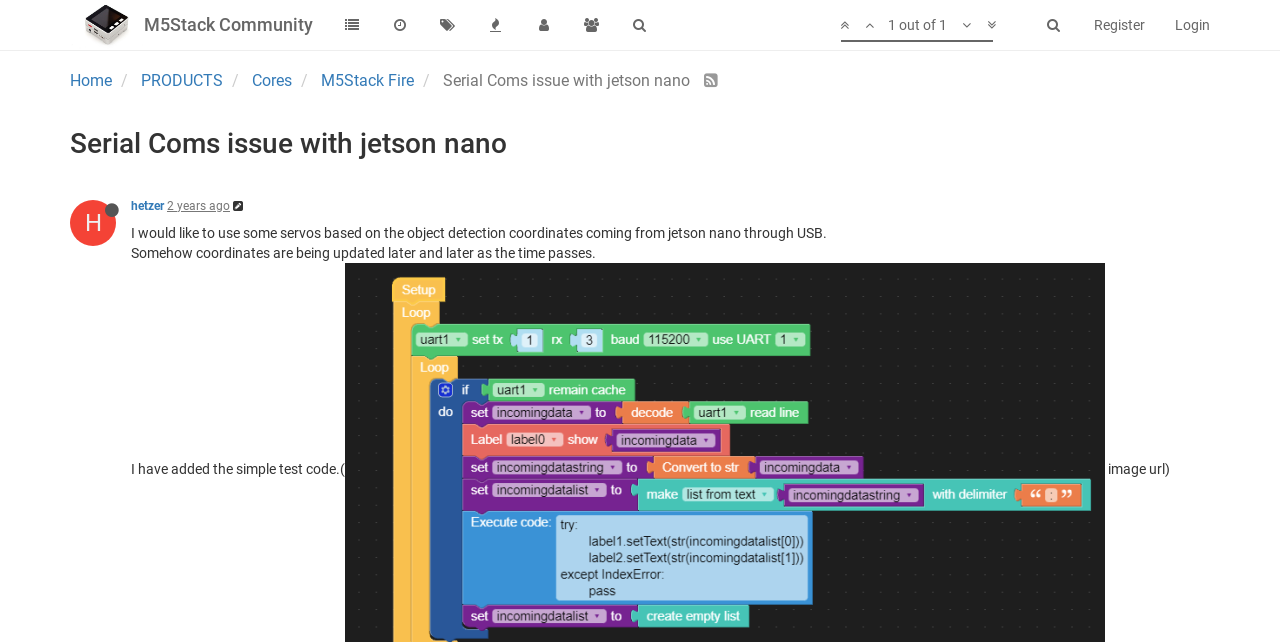How many images are there in the discussion?
Answer the question with just one word or phrase using the image.

1